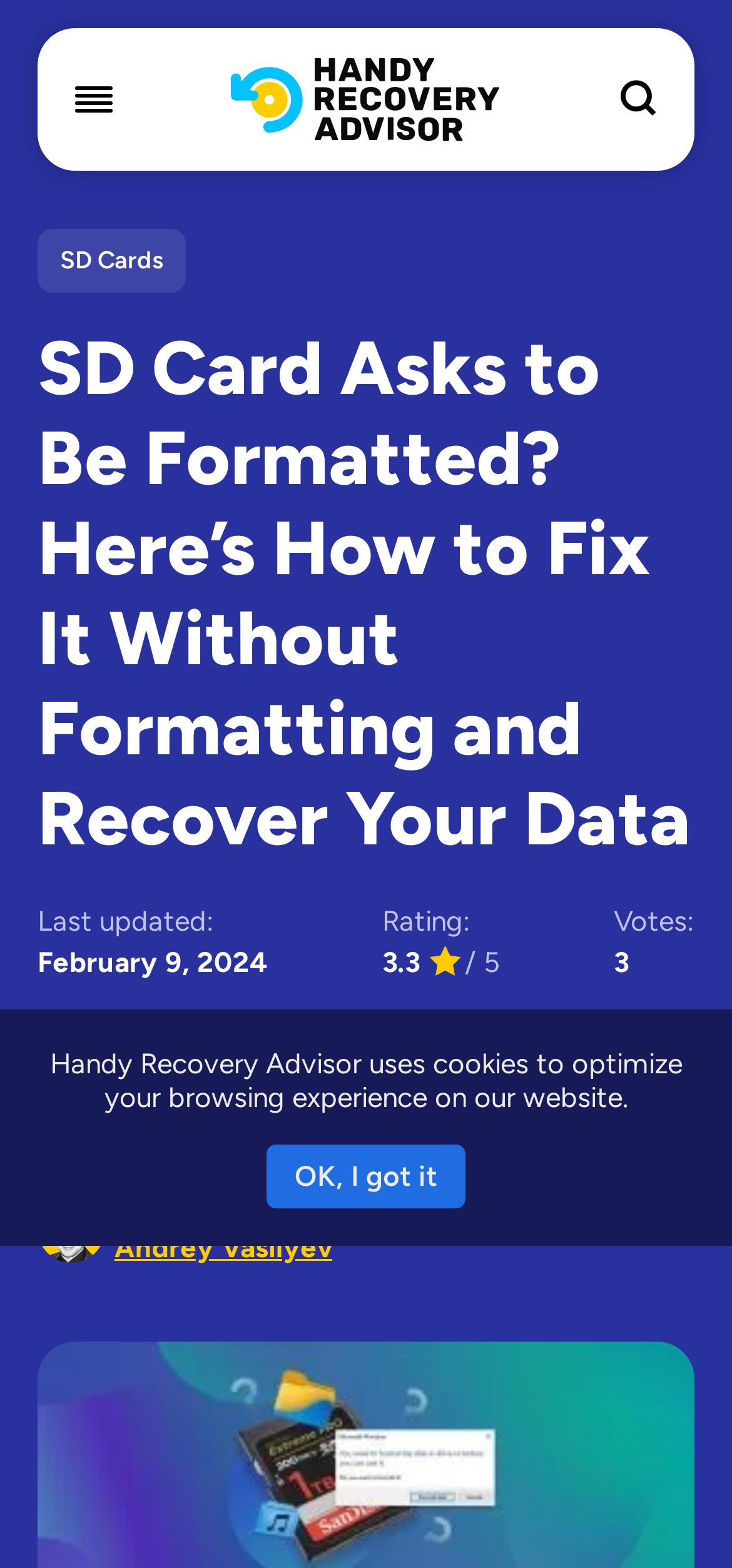Who wrote this article?
Provide an in-depth answer to the question, covering all aspects.

I found the author's name in the article metadata section, where it says 'Written by Alejandro Santos'.